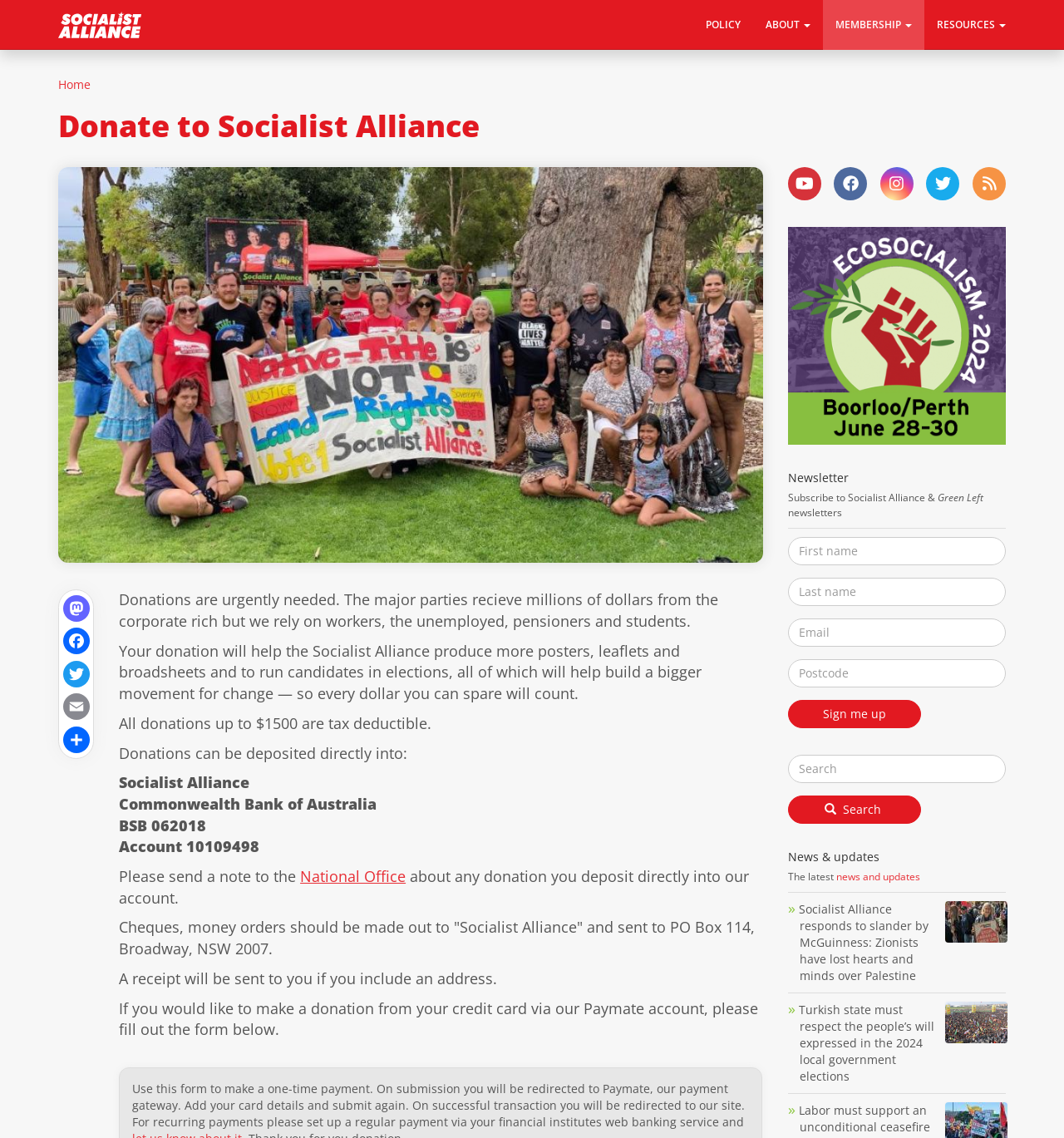Please answer the following question using a single word or phrase: 
Can I subscribe to the organization's newsletter?

Yes